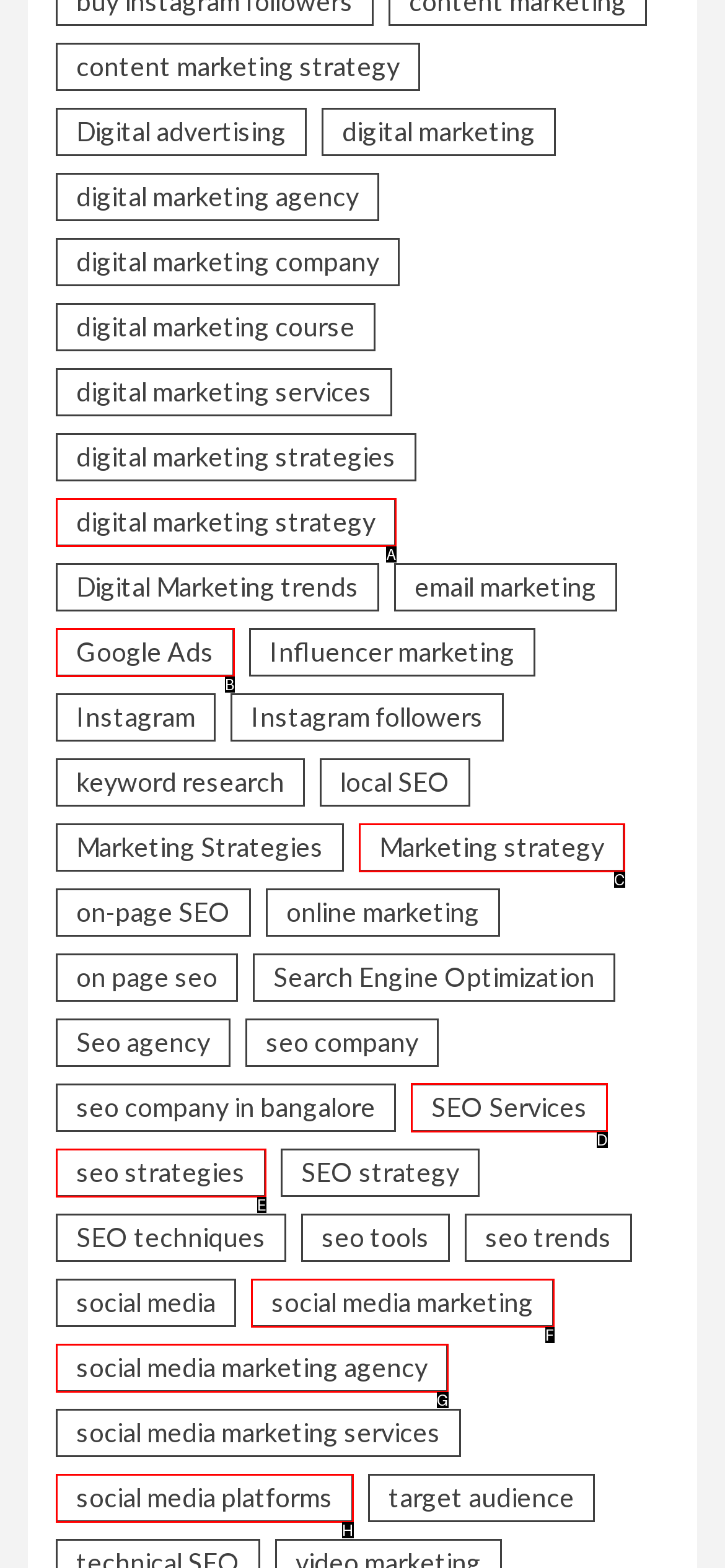Identify the HTML element to select in order to accomplish the following task: Discover SEO services
Reply with the letter of the chosen option from the given choices directly.

D